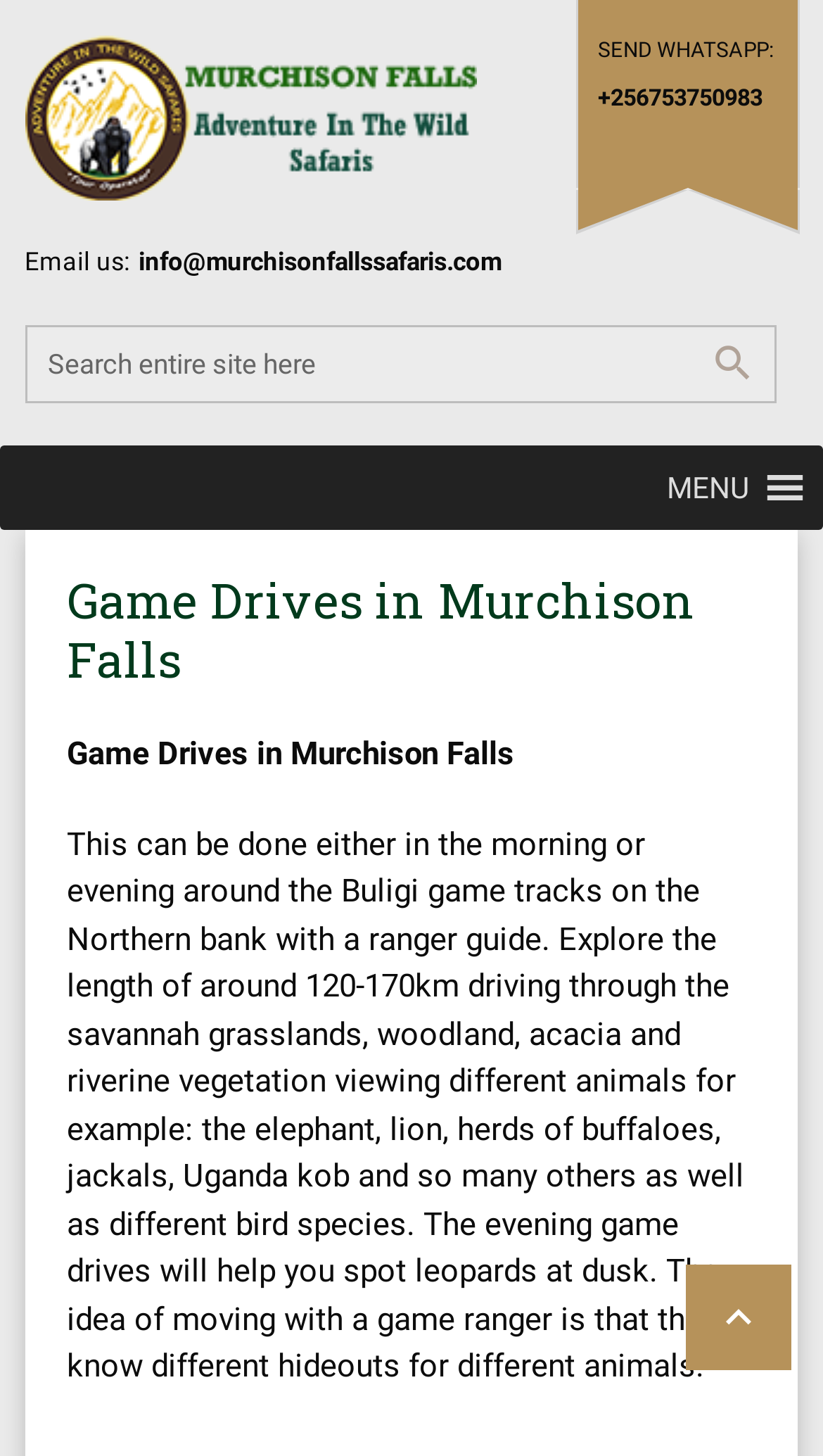Answer the question below with a single word or a brief phrase: 
What is the purpose of moving with a game ranger?

to know different hideouts for different animals